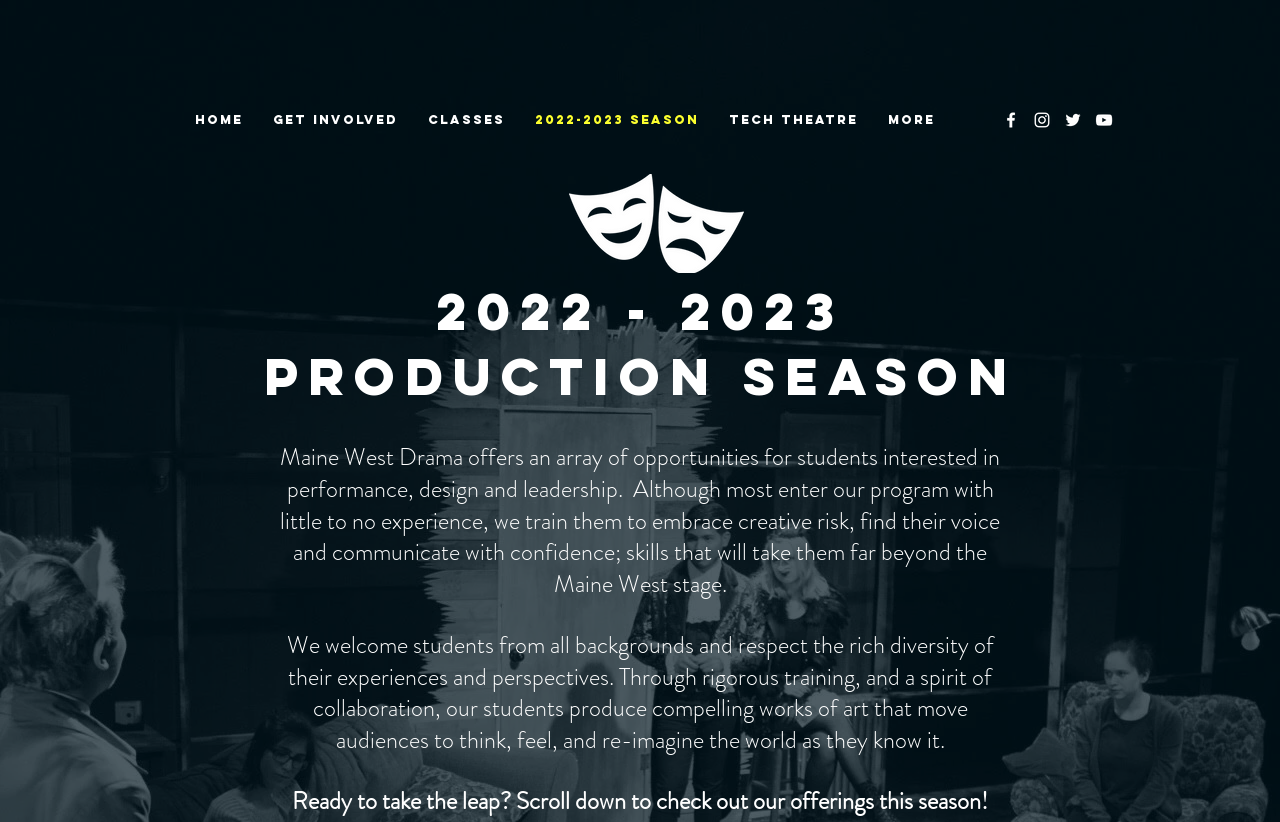What is the theme of the image on the webpage?
Kindly offer a detailed explanation using the data available in the image.

The image on the webpage is described as 'festivalclaca.cat-theater-masks-png-1239' which suggests that the theme of the image is related to theater masks.